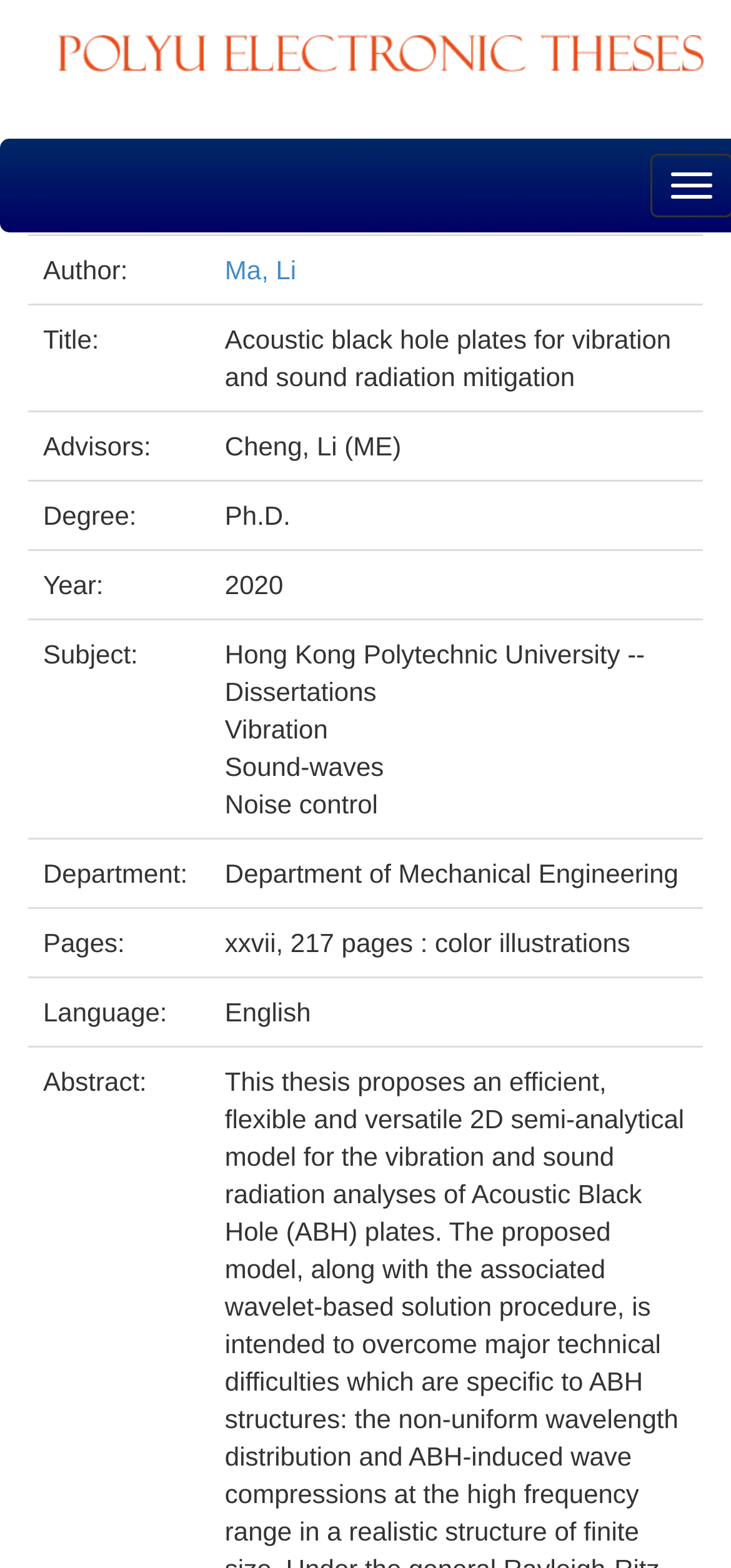Describe every aspect of the webpage comprehensively.

The webpage is a thesis description page from PolyU Electronic Theses. At the top, there is a logo image and a link. Below the logo, there is a table with multiple rows, each containing information about the thesis. The first row displays the author's name, "Ma, Li", which is also a clickable link. The second row shows the title of the thesis, "Acoustic black hole plates for vibration and sound radiation mitigation". 

The following rows provide additional details about the thesis, including the advisors, degree, year, subject, department, and number of pages. The subject field is a long phrase that includes keywords such as "Hong Kong Polytechnic University", "Vibration", "Sound-waves", and "Noise control". The department is listed as "Department of Mechanical Engineering". The language of the thesis is English.